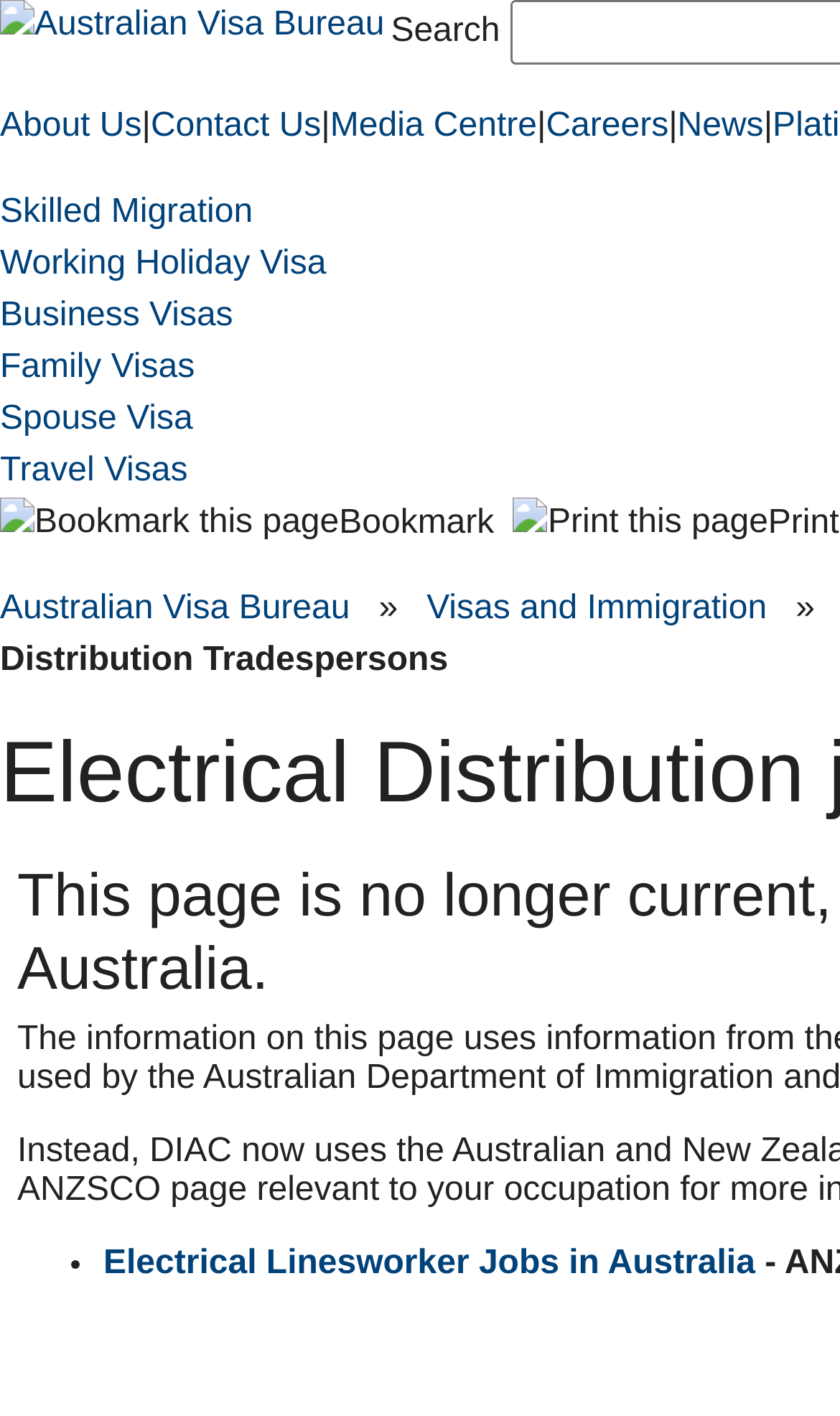Indicate the bounding box coordinates of the element that must be clicked to execute the instruction: "Solve captcha". The coordinates should be given as four float numbers between 0 and 1, i.e., [left, top, right, bottom].

None